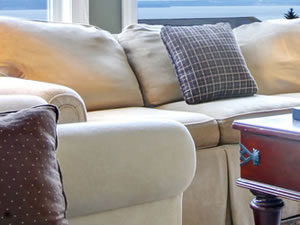Break down the image and describe each part extensively.

This image depicts a well-maintained living room setting featuring a comfortable couch adorned with decorative pillows. The main cushion has a light beige color, complemented by a patterned pillow in shades of gray and white. Another pillow, rich in chocolate brown with polka dots, adds a touch of warmth to the arrangement. A stylish wooden coffee table, potentially with a rich, polished finish, sits in front of the sofa, suggesting a cozy and inviting atmosphere. This visual evokes a sense of relaxation and highlights the importance of upholstery cleaning to keep such furnishings looking fresh and inviting.